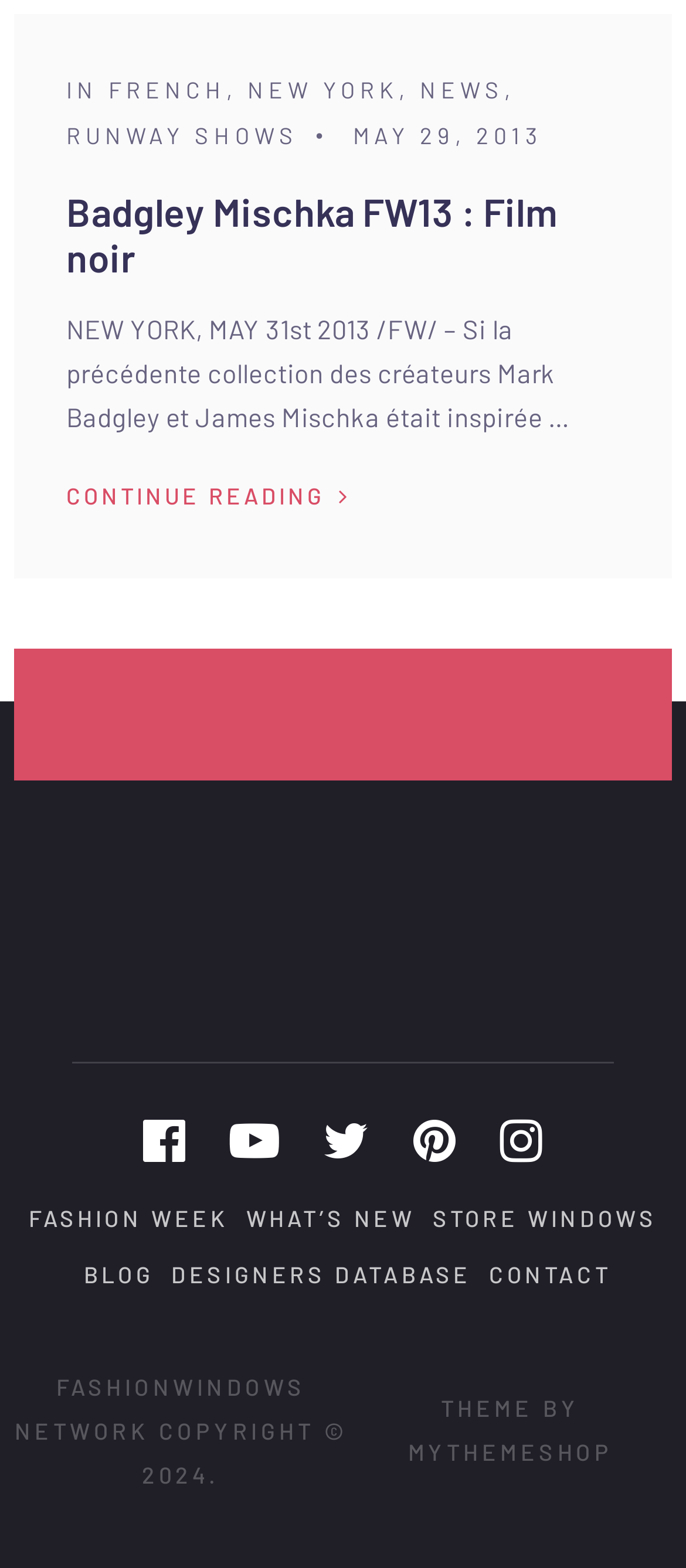What is the theme of the Badgley Mischka FW13 collection?
Based on the visual content, answer with a single word or a brief phrase.

Film noir